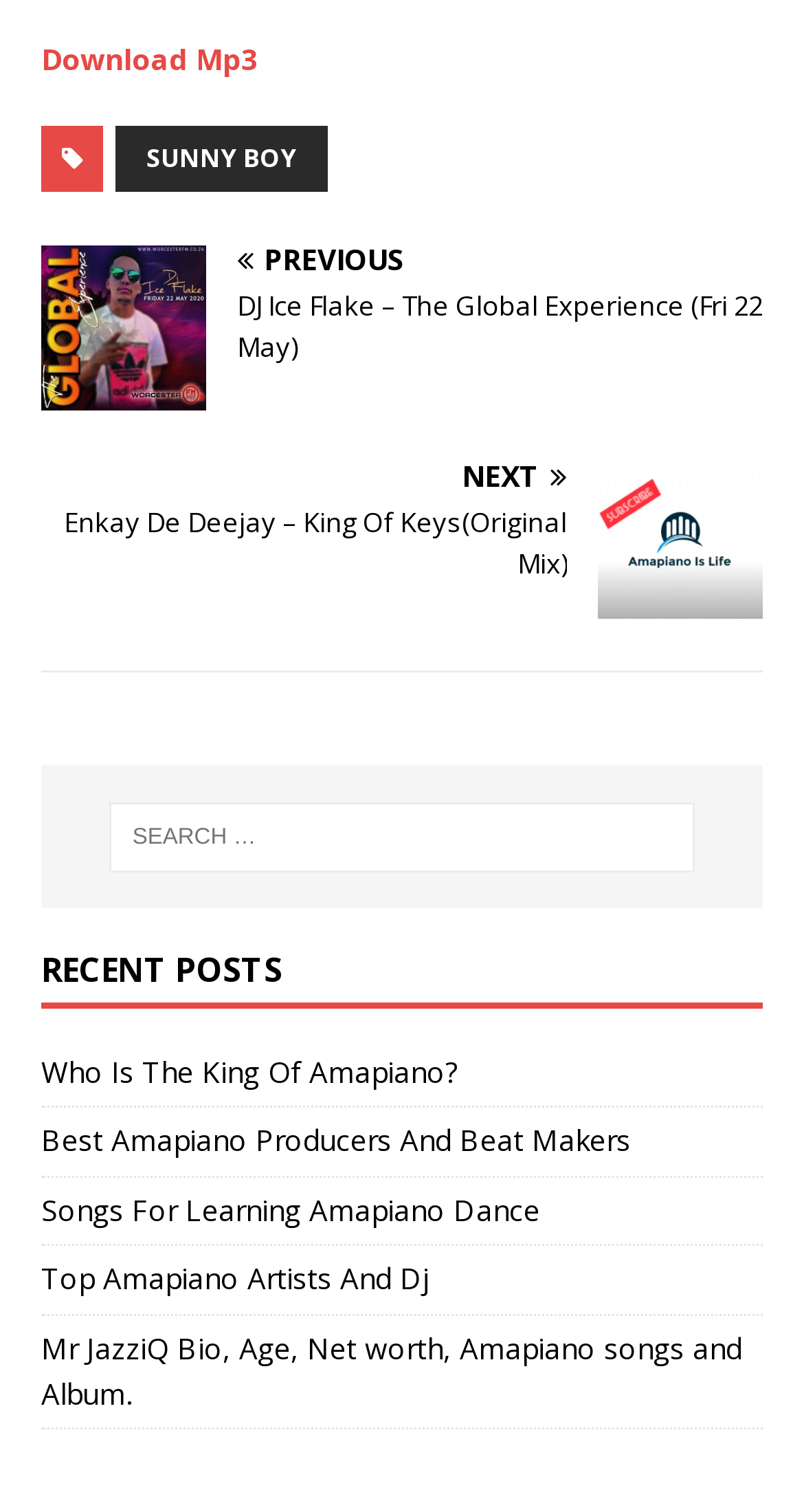Pinpoint the bounding box coordinates of the area that should be clicked to complete the following instruction: "View Mr JazziQ Bio". The coordinates must be given as four float numbers between 0 and 1, i.e., [left, top, right, bottom].

[0.051, 0.878, 0.933, 0.934]